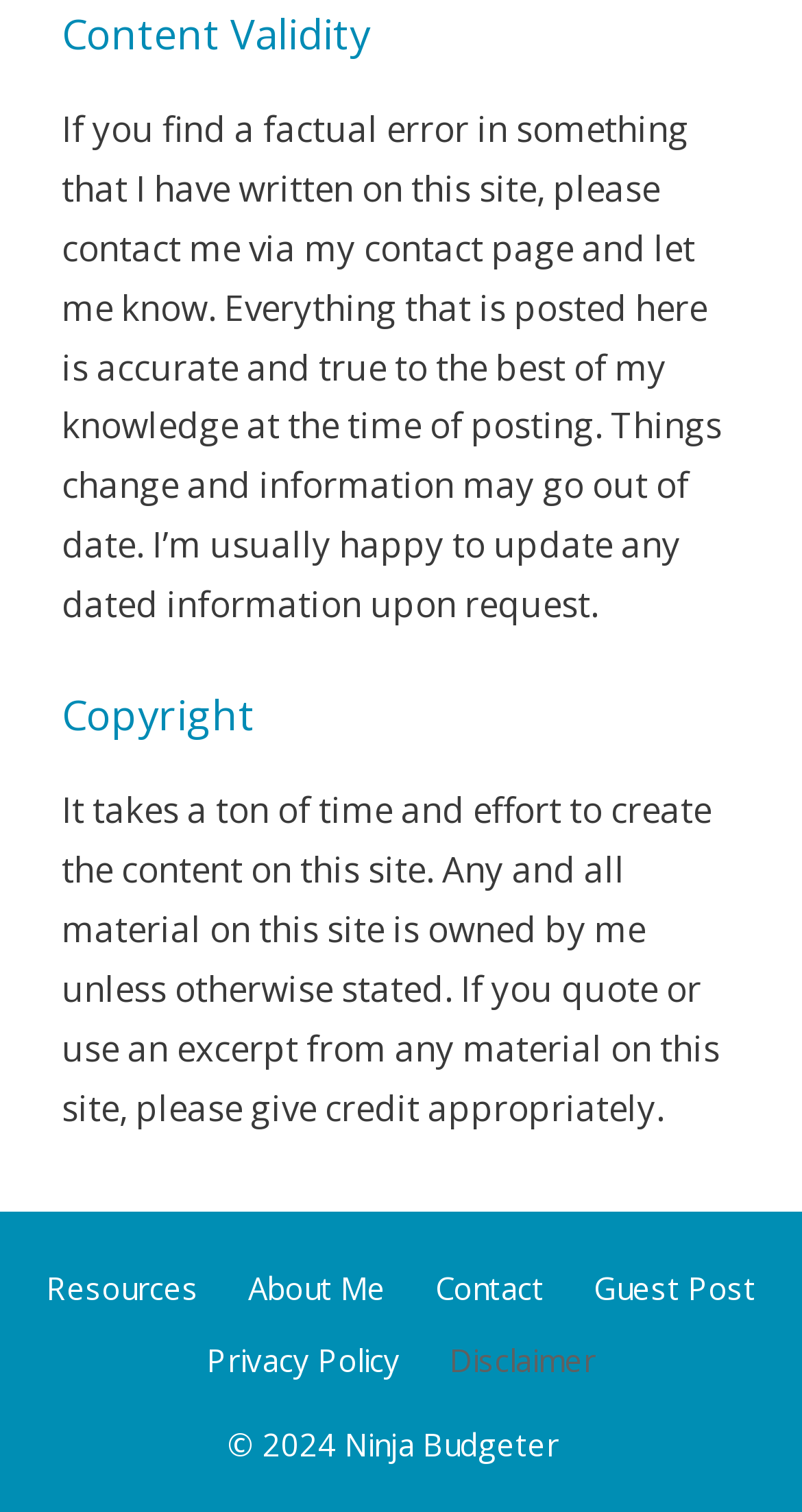Using the element description: "Disclaimer", determine the bounding box coordinates. The coordinates should be in the format [left, top, right, bottom], with values between 0 and 1.

[0.56, 0.886, 0.742, 0.913]